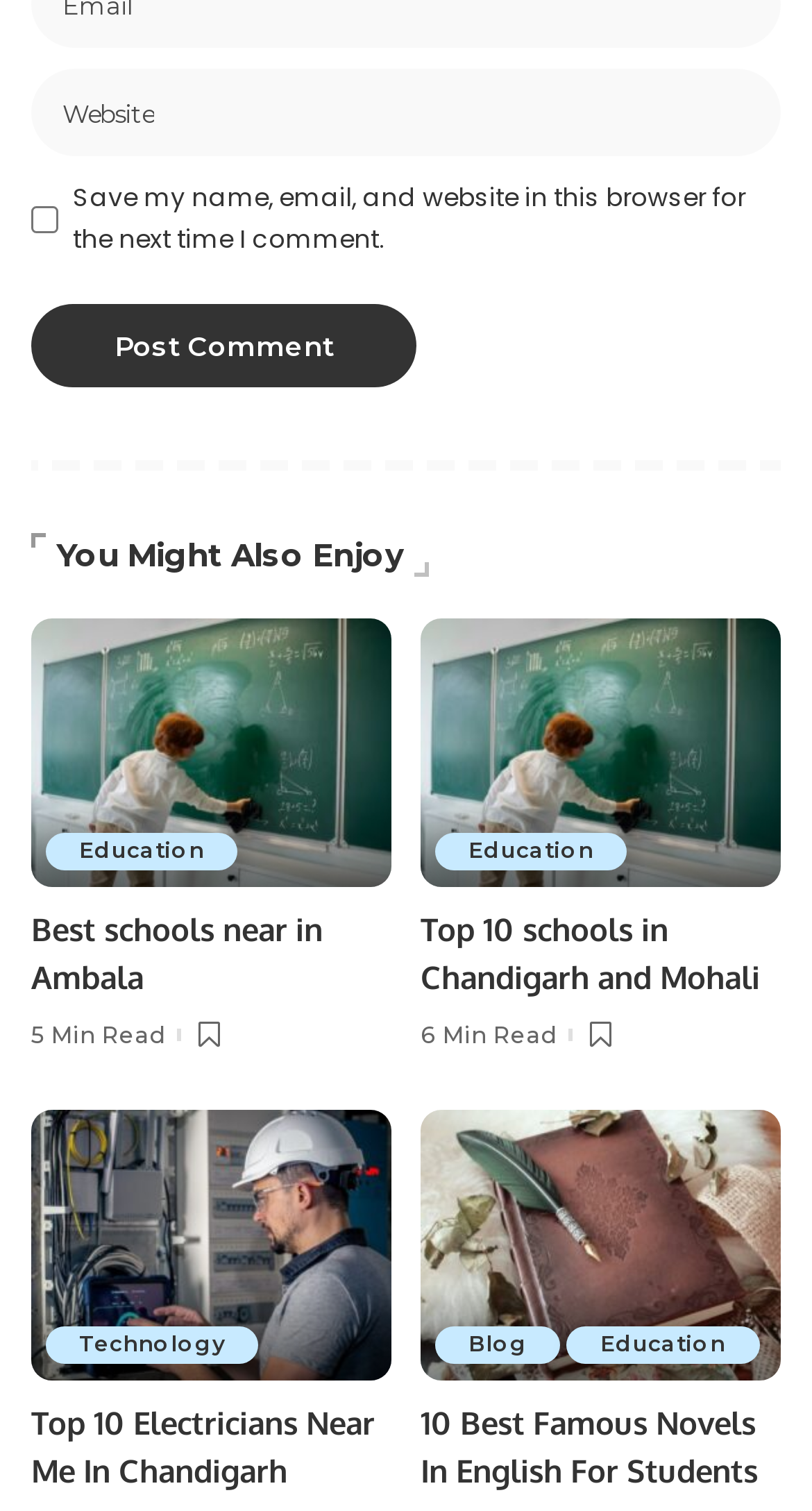Using the format (top-left x, top-left y, bottom-right x, bottom-right y), provide the bounding box coordinates for the described UI element. All values should be floating point numbers between 0 and 1: name="submit" value="Post Comment"

[0.038, 0.201, 0.513, 0.256]